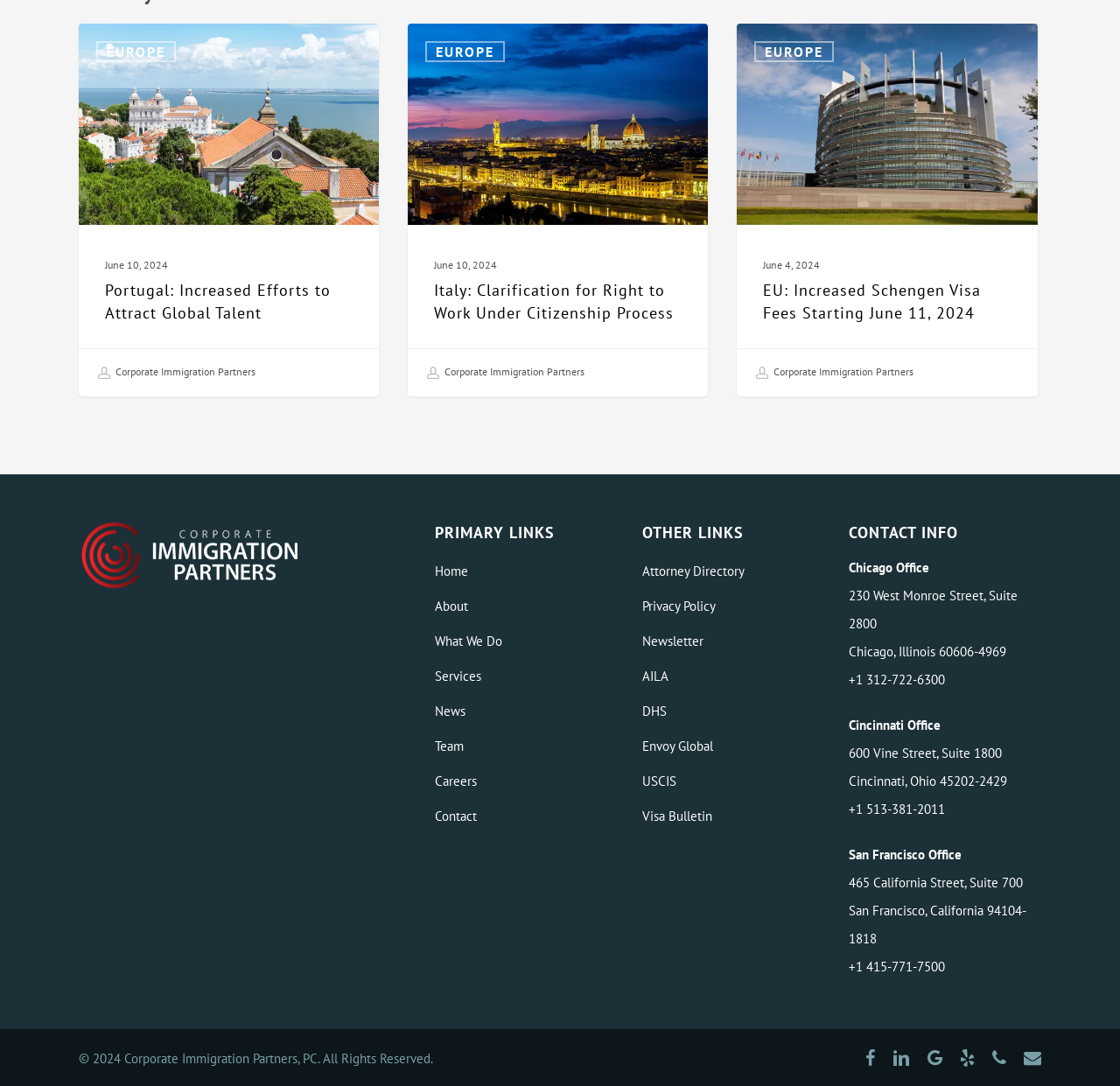Bounding box coordinates are given in the format (top-left x, top-left y, bottom-right x, bottom-right y). All values should be floating point numbers between 0 and 1. Provide the bounding box coordinate for the UI element described as: Corporate Immigration Partners

[0.675, 0.33, 0.816, 0.357]